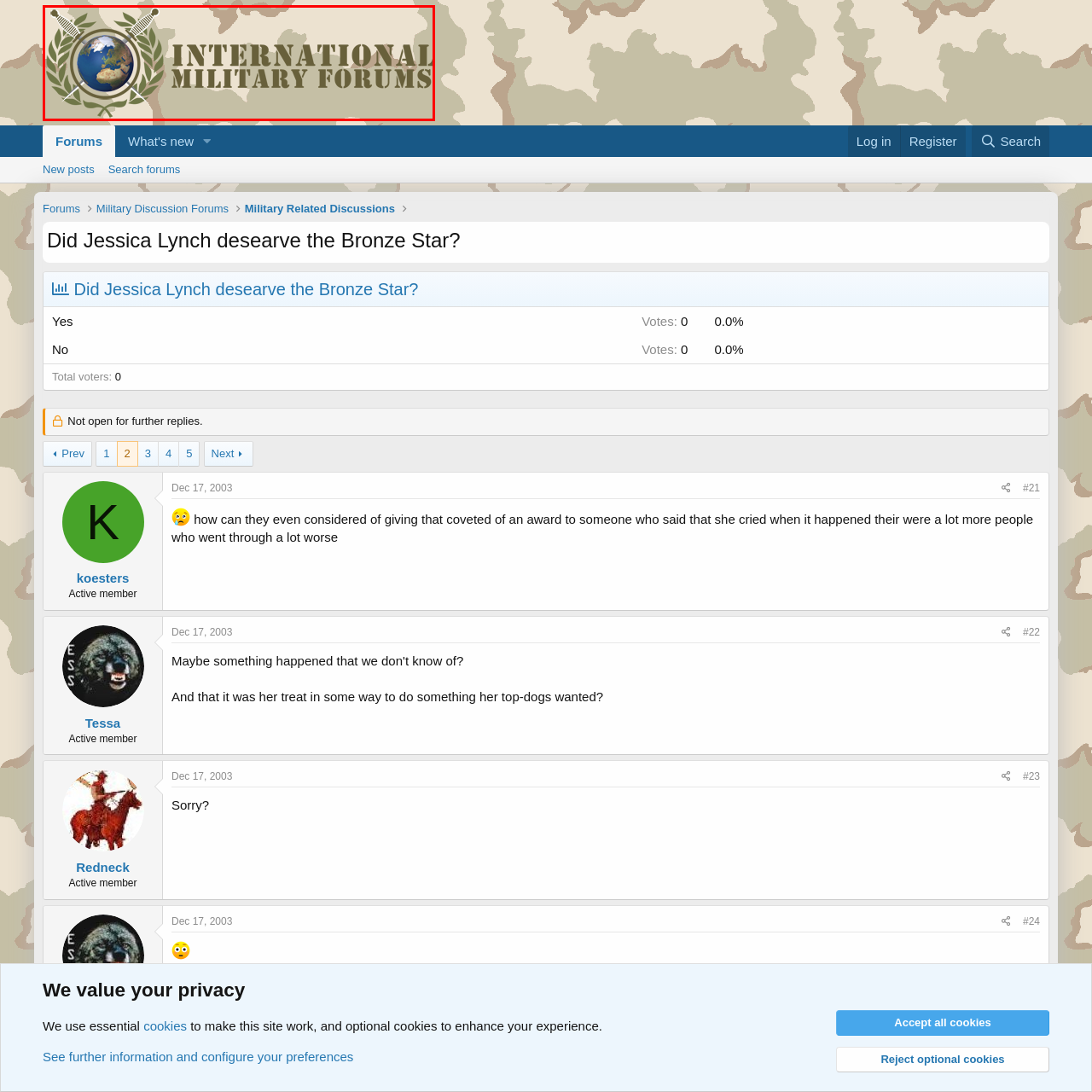View the image inside the red box and answer the question briefly with a word or phrase:
What pattern is used in the background?

Muted camouflage